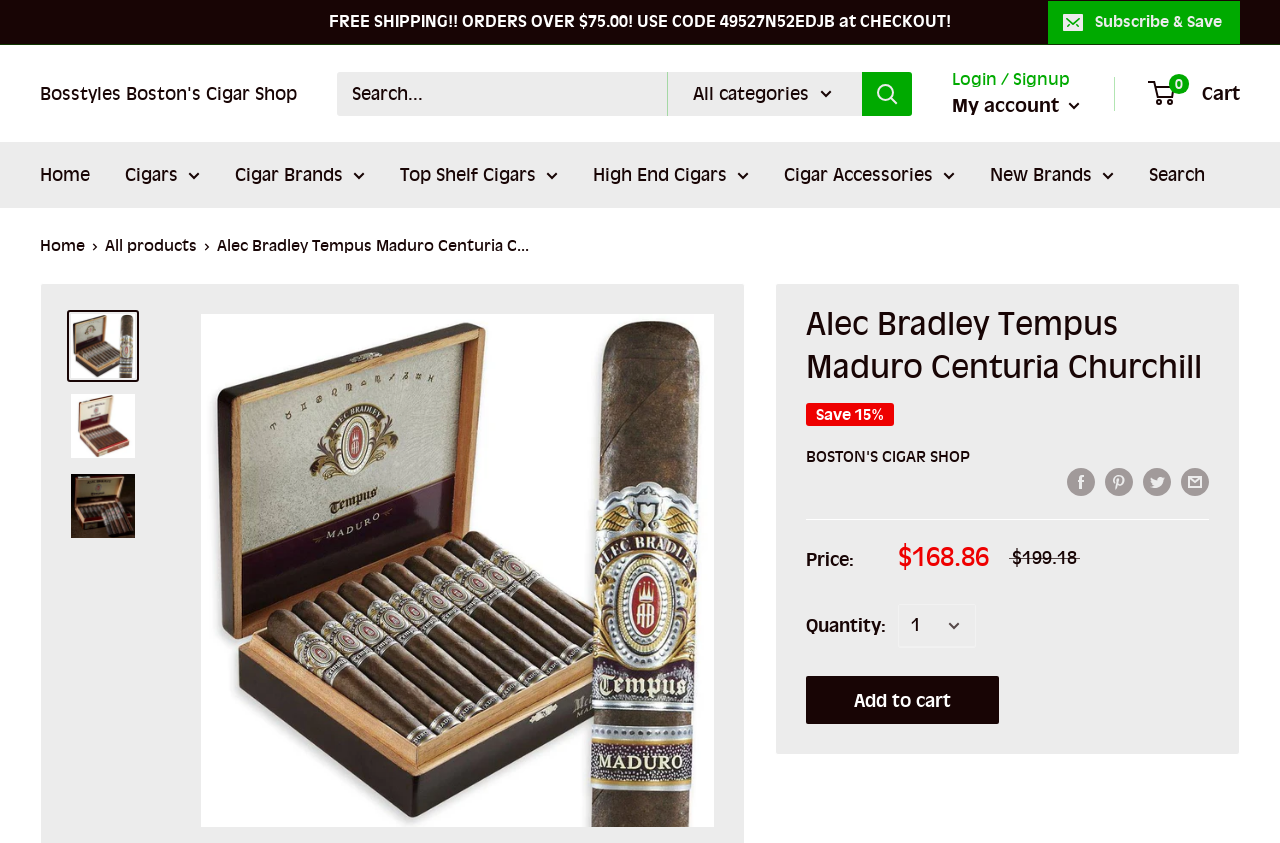Find the bounding box coordinates of the element to click in order to complete the given instruction: "Subscribe to newsletter."

[0.819, 0.001, 0.969, 0.051]